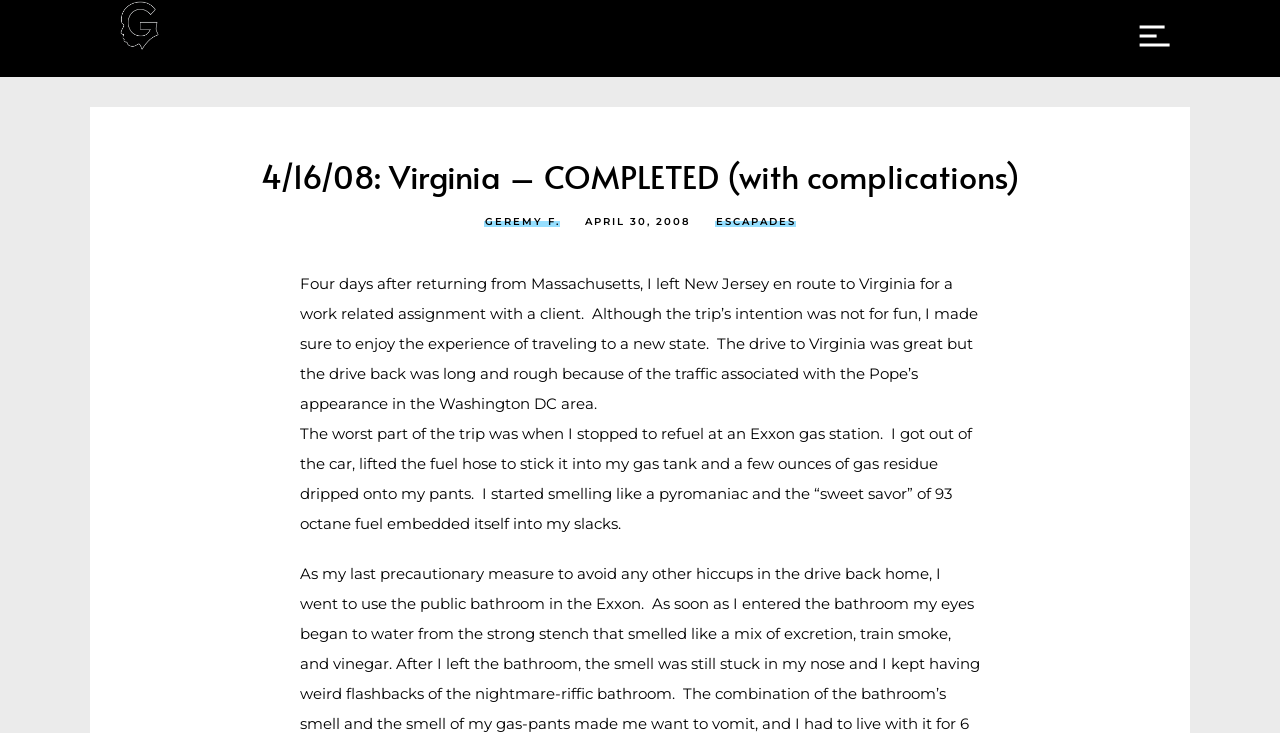What was the author's work assignment related to?
Based on the image, answer the question with as much detail as possible.

The author mentions in the StaticText element that 'I left New Jersey en route to Virginia for a work related assignment with a client', indicating that the work assignment was related to a client.